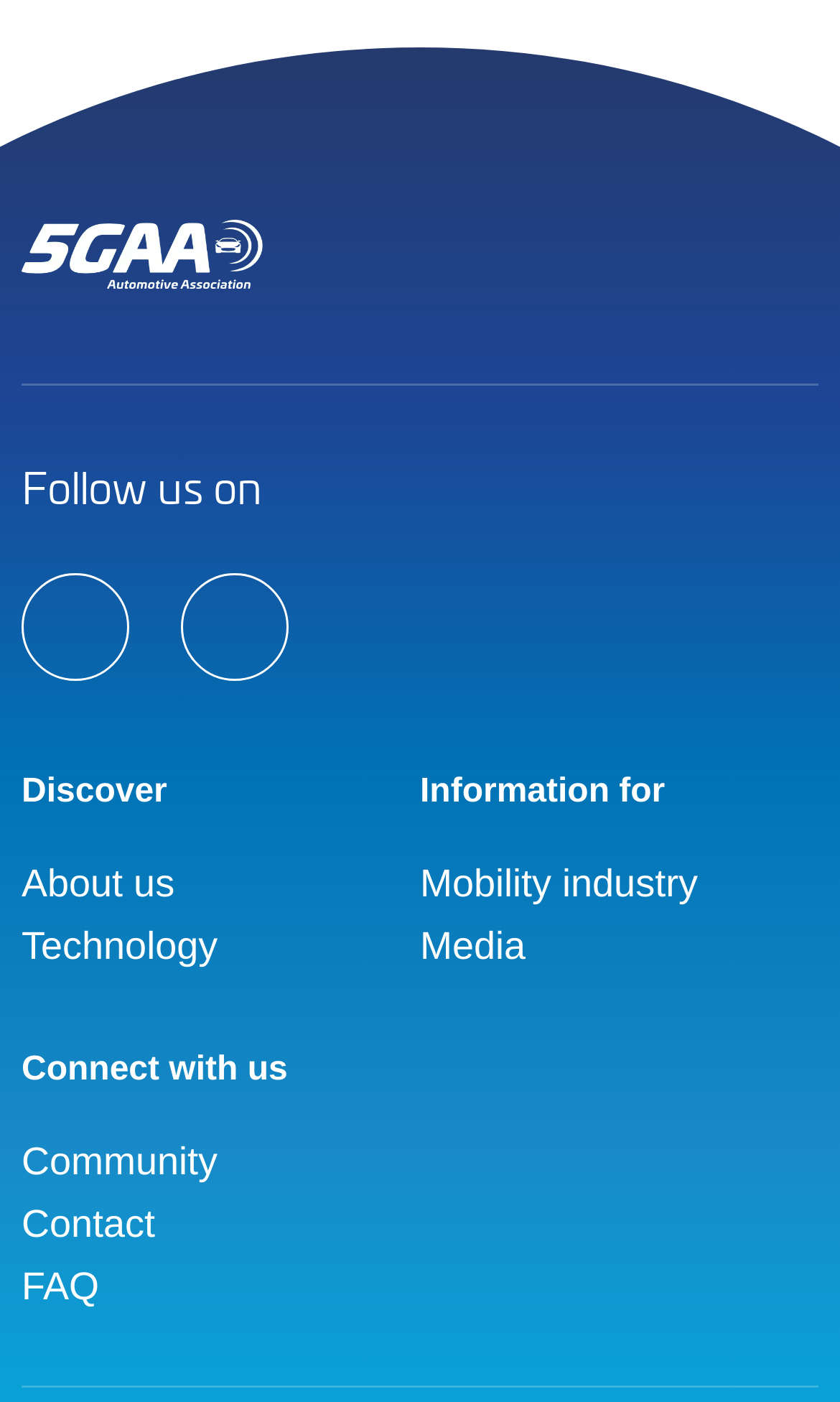What is the first item in the secondary menu?
Deliver a detailed and extensive answer to the question.

I looked at the navigation menu with the description 'Secondary menu' and found that the first item is 'About us', which is a link.